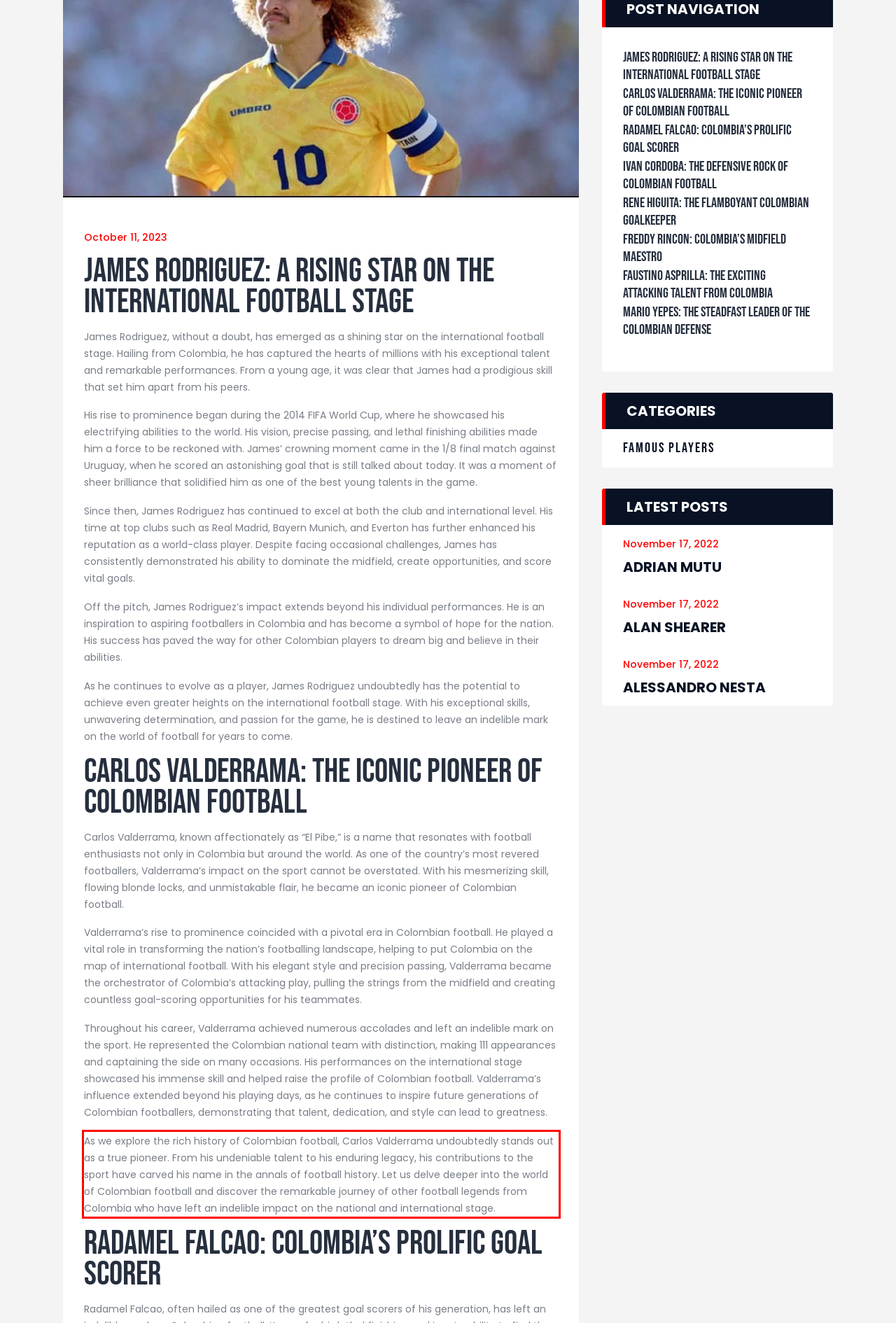There is a screenshot of a webpage with a red bounding box around a UI element. Please use OCR to extract the text within the red bounding box.

As we explore the rich history of Colombian football, Carlos Valderrama undoubtedly stands out as a true pioneer. From his undeniable talent to his enduring legacy, his contributions to the sport have carved his name in the annals of football history. Let us delve deeper into the world of Colombian football and discover the remarkable journey of other football legends from Colombia who have left an indelible impact on the national and international stage.